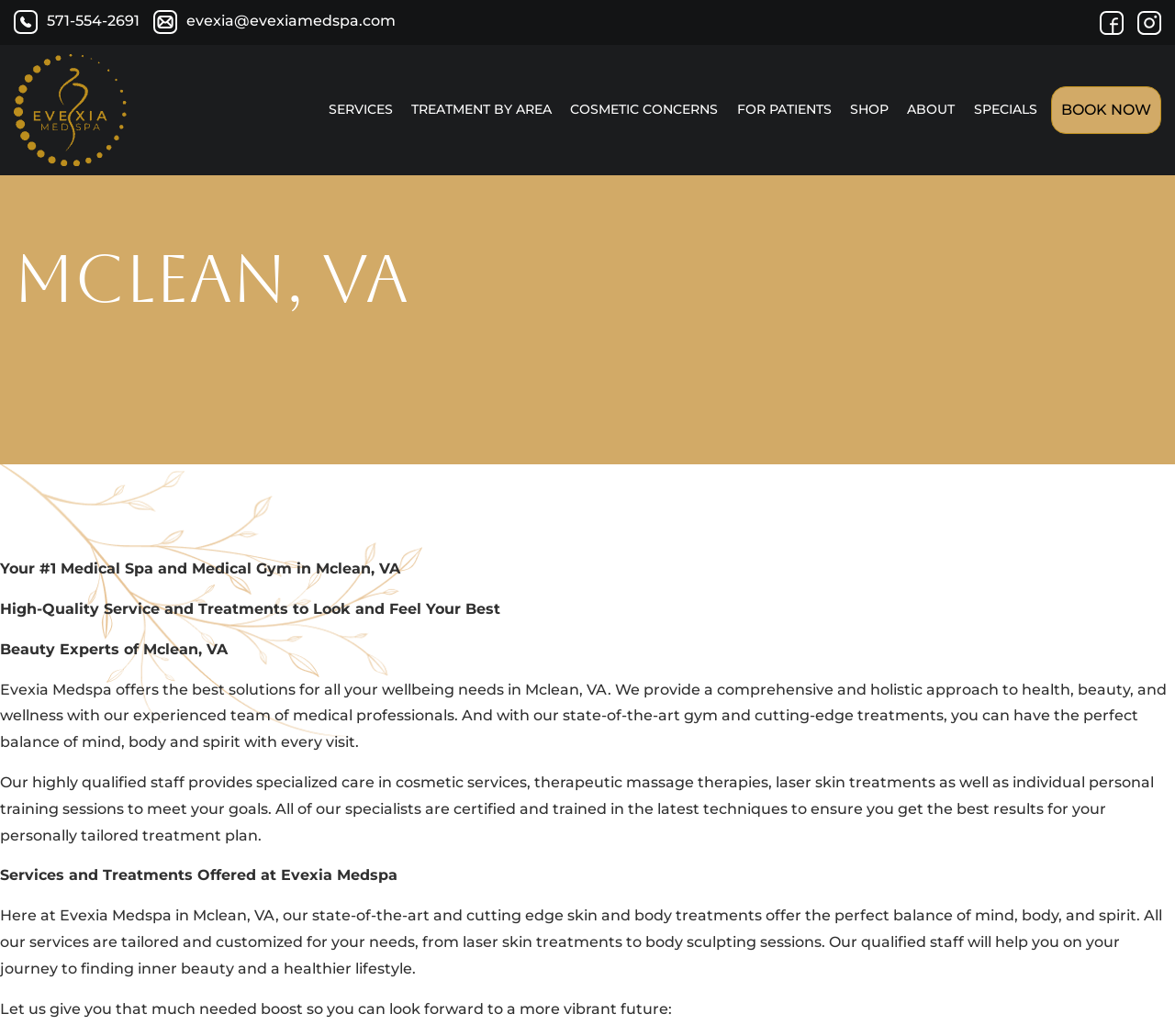Predict the bounding box of the UI element based on the description: "from the Bible". The coordinates should be four float numbers between 0 and 1, formatted as [left, top, right, bottom].

None